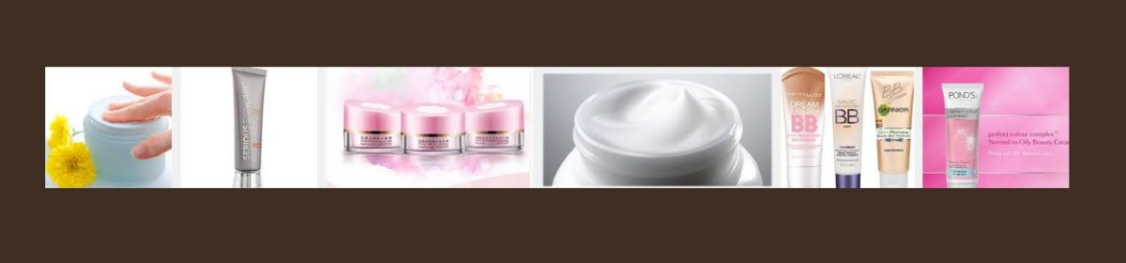Answer the question with a brief word or phrase:
How many pink jars are there?

Three